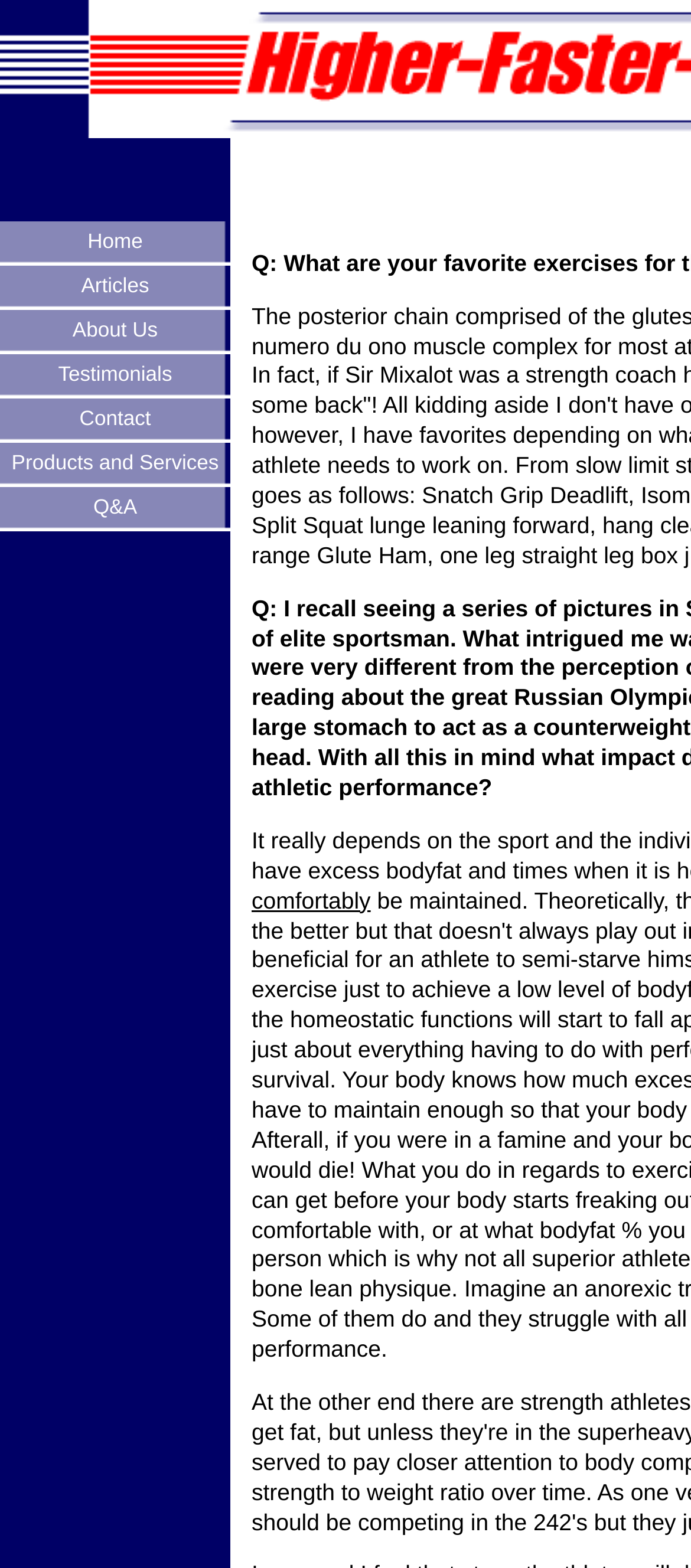Bounding box coordinates are specified in the format (top-left x, top-left y, bottom-right x, bottom-right y). All values are floating point numbers bounded between 0 and 1. Please provide the bounding box coordinate of the region this sentence describes: Q&A

[0.0, 0.311, 0.333, 0.339]